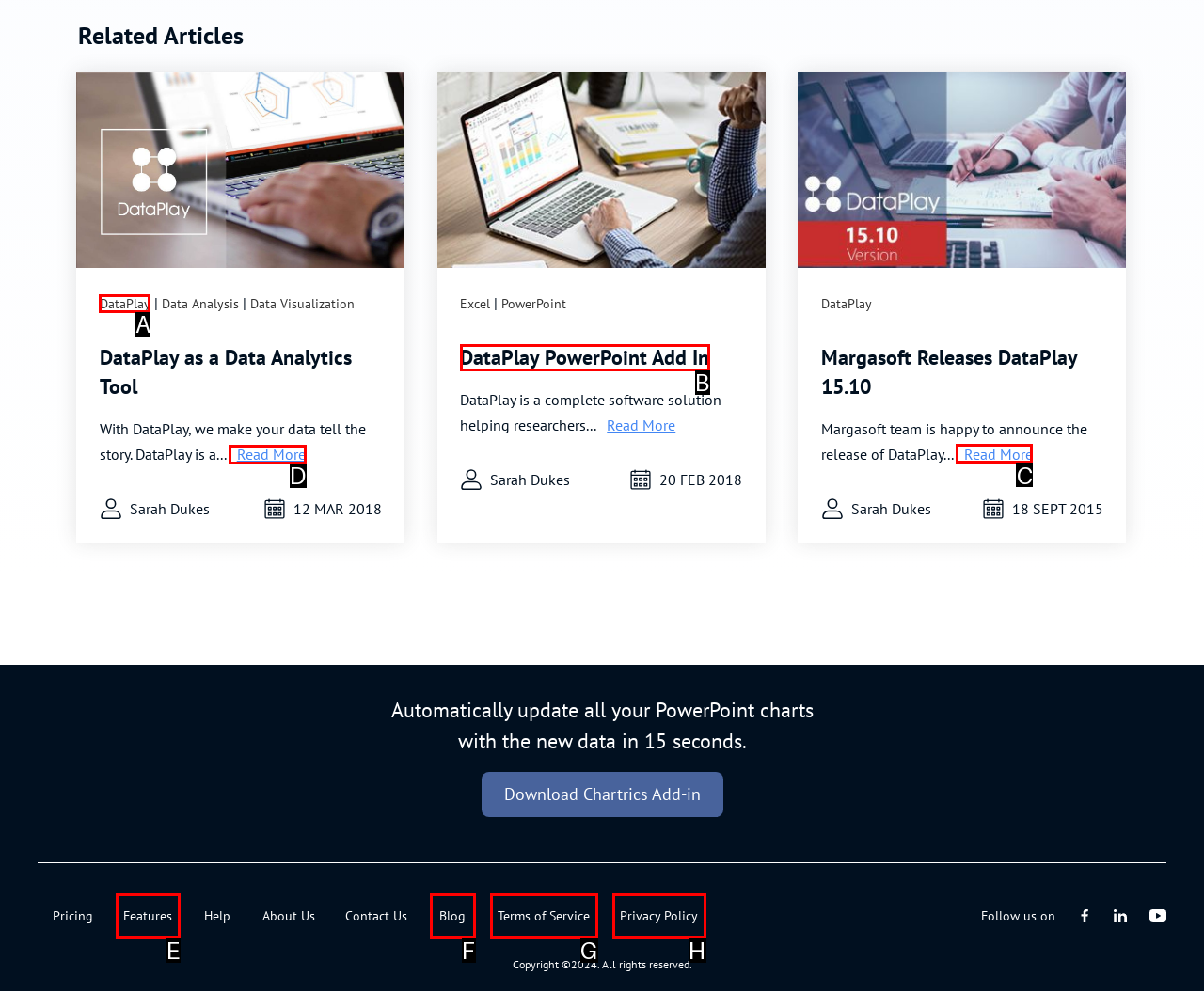Based on the choices marked in the screenshot, which letter represents the correct UI element to perform the task: Click the 'Read More' link?

D